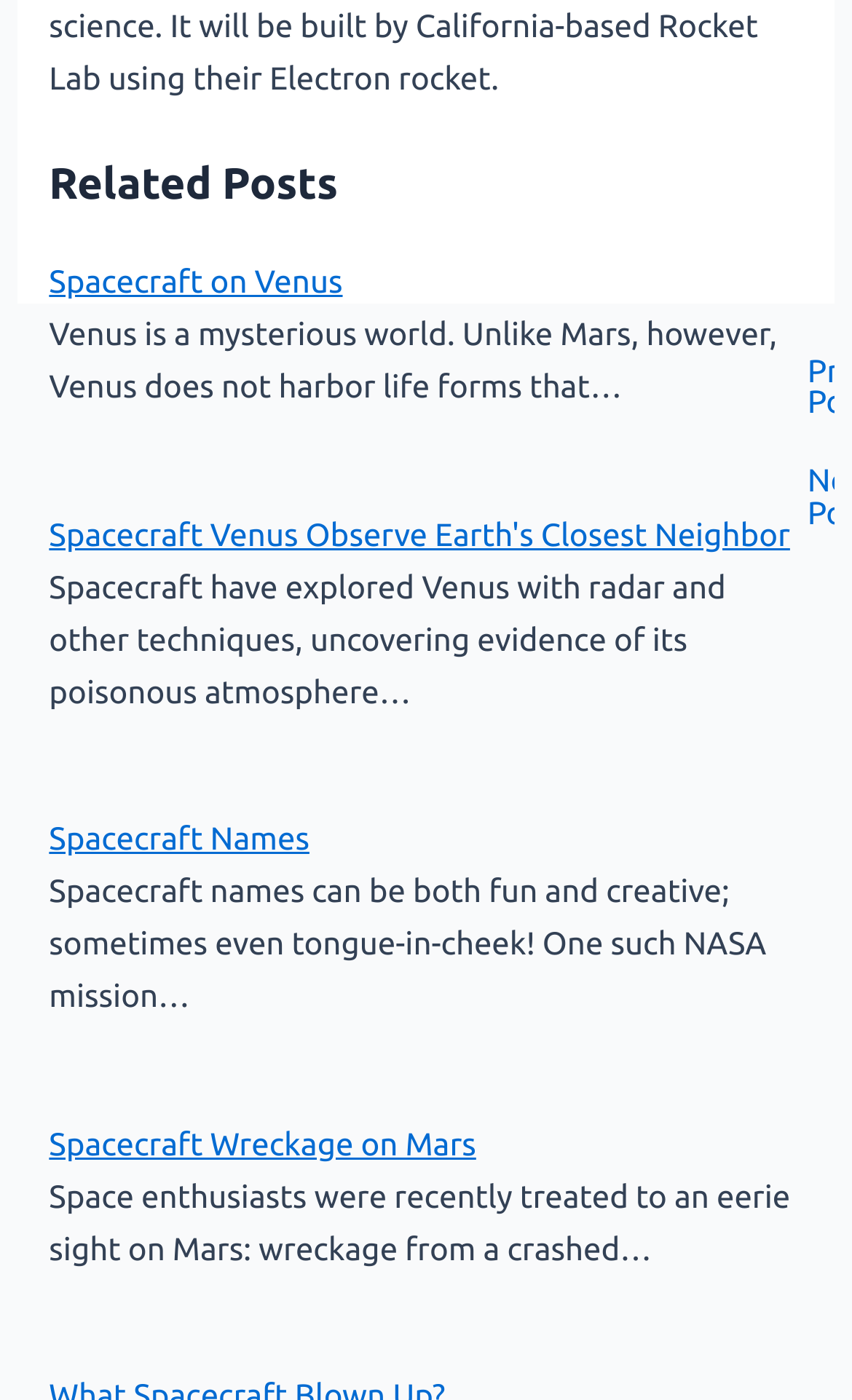Analyze the image and answer the question with as much detail as possible: 
What is the topic of the second link under 'Related Posts'?

I looked at the second link under 'Related Posts' and found that its text is 'Spacecraft Venus Observe Earth's Closest Neighbor', which suggests that the topic of this link is about observing Venus.